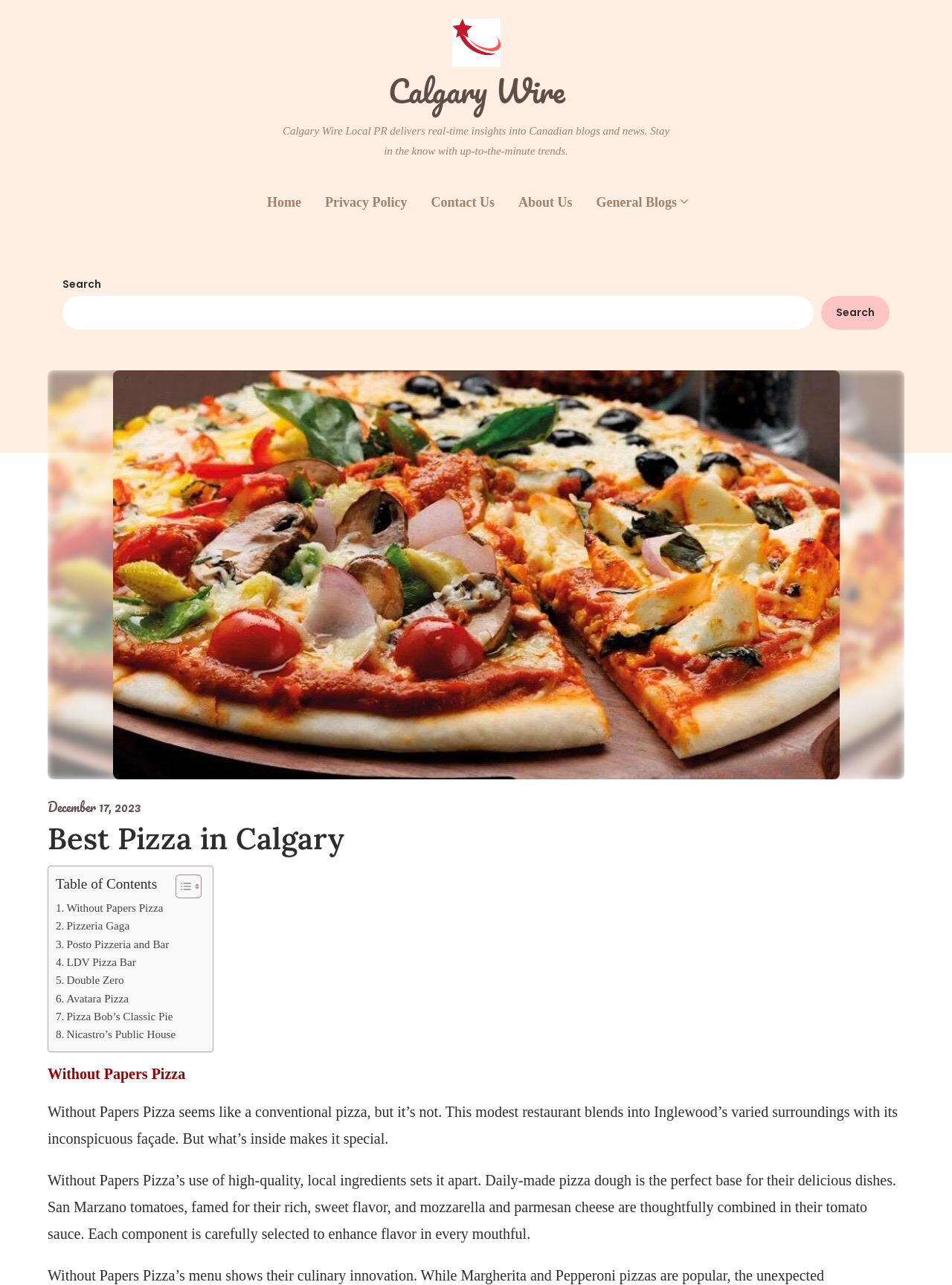Please identify the bounding box coordinates of the region to click in order to complete the task: "Click on Pizzeria Gaga". The coordinates must be four float numbers between 0 and 1, specified as [left, top, right, bottom].

[0.059, 0.714, 0.136, 0.728]